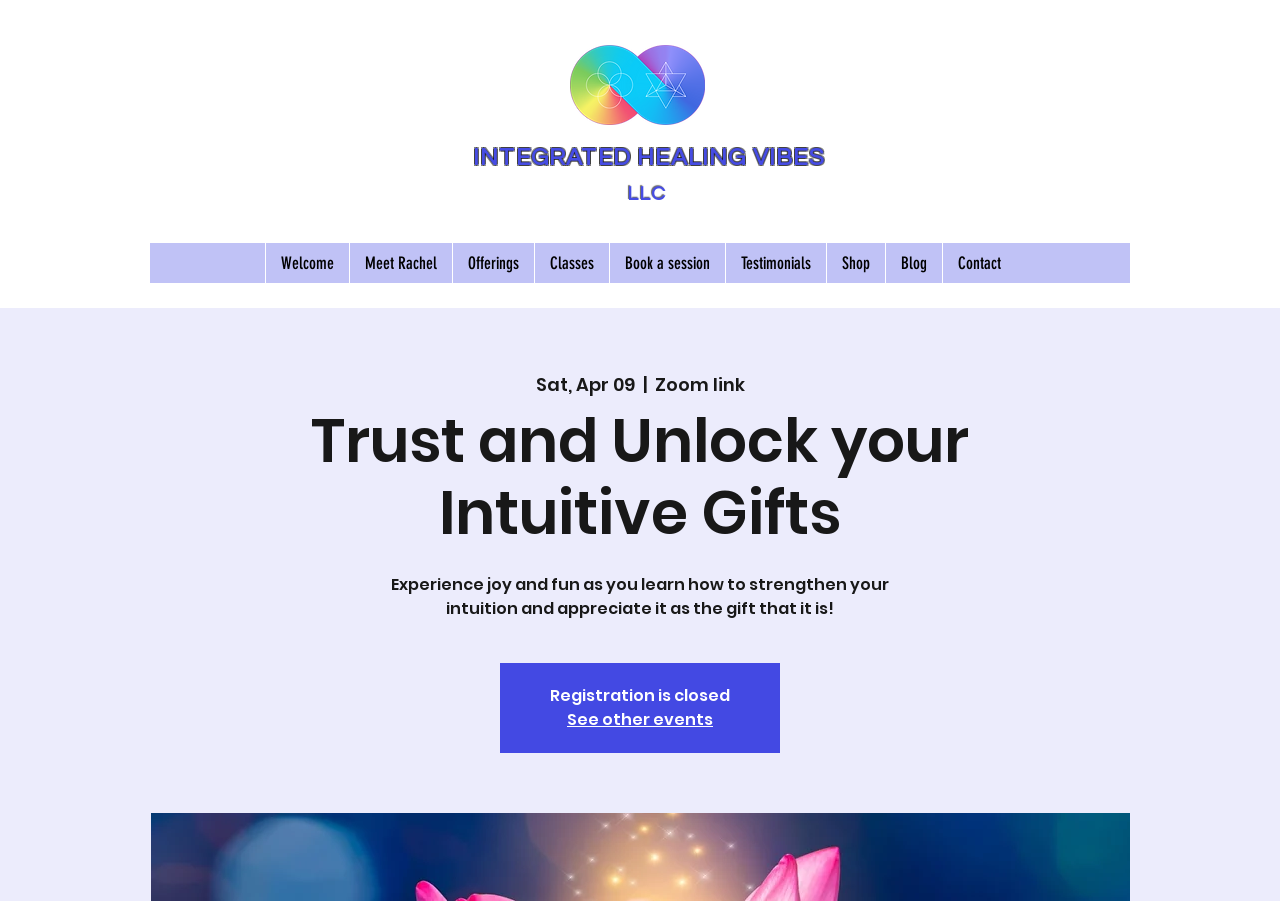Can you pinpoint the bounding box coordinates for the clickable element required for this instruction: "See other events"? The coordinates should be four float numbers between 0 and 1, i.e., [left, top, right, bottom].

[0.443, 0.786, 0.557, 0.811]